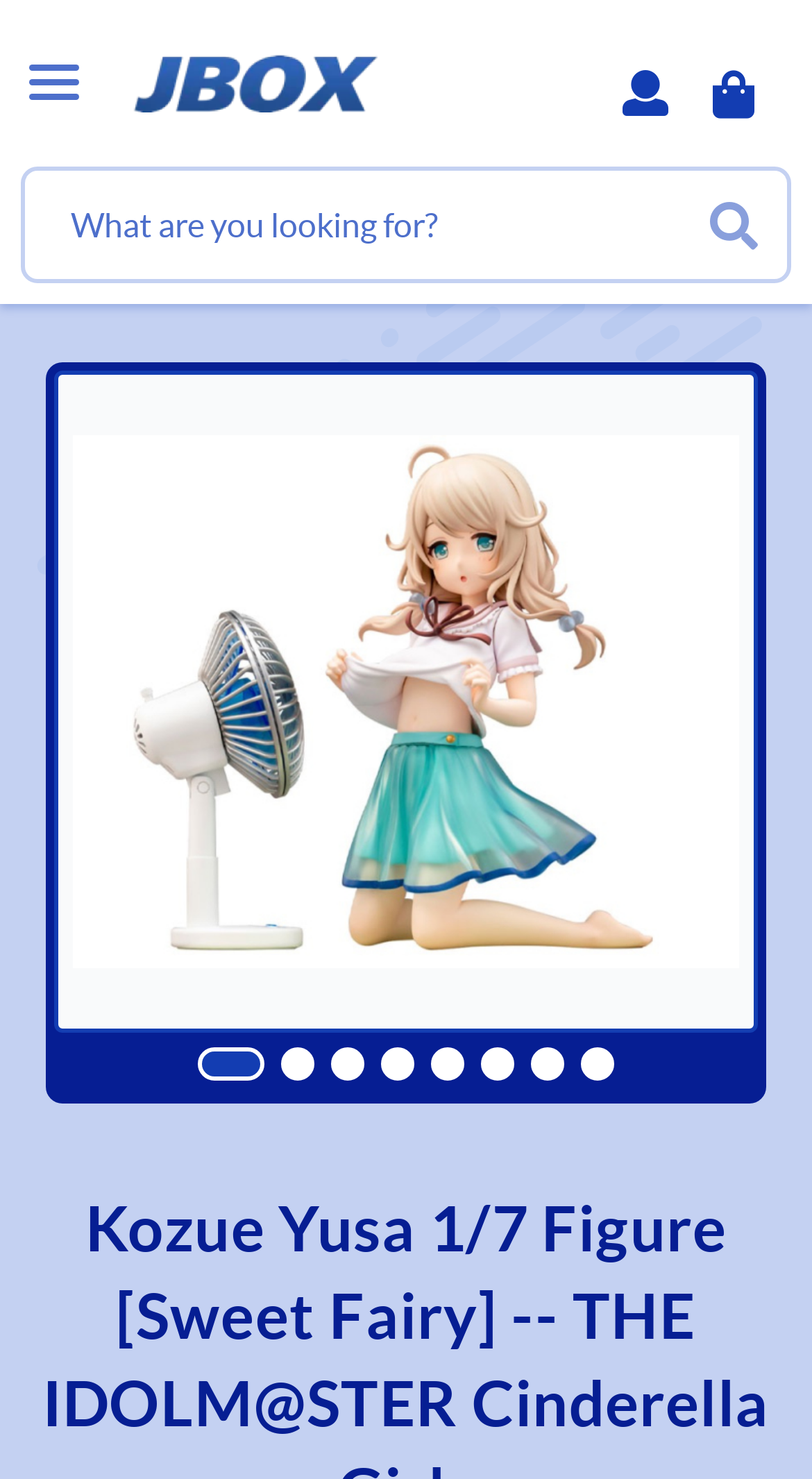Identify the bounding box coordinates for the UI element described as follows: parent_node: Shop By Category. Use the format (top-left x, top-left y, bottom-right x, bottom-right y) and ensure all values are floating point numbers between 0 and 1.

[0.149, 0.037, 0.479, 0.076]